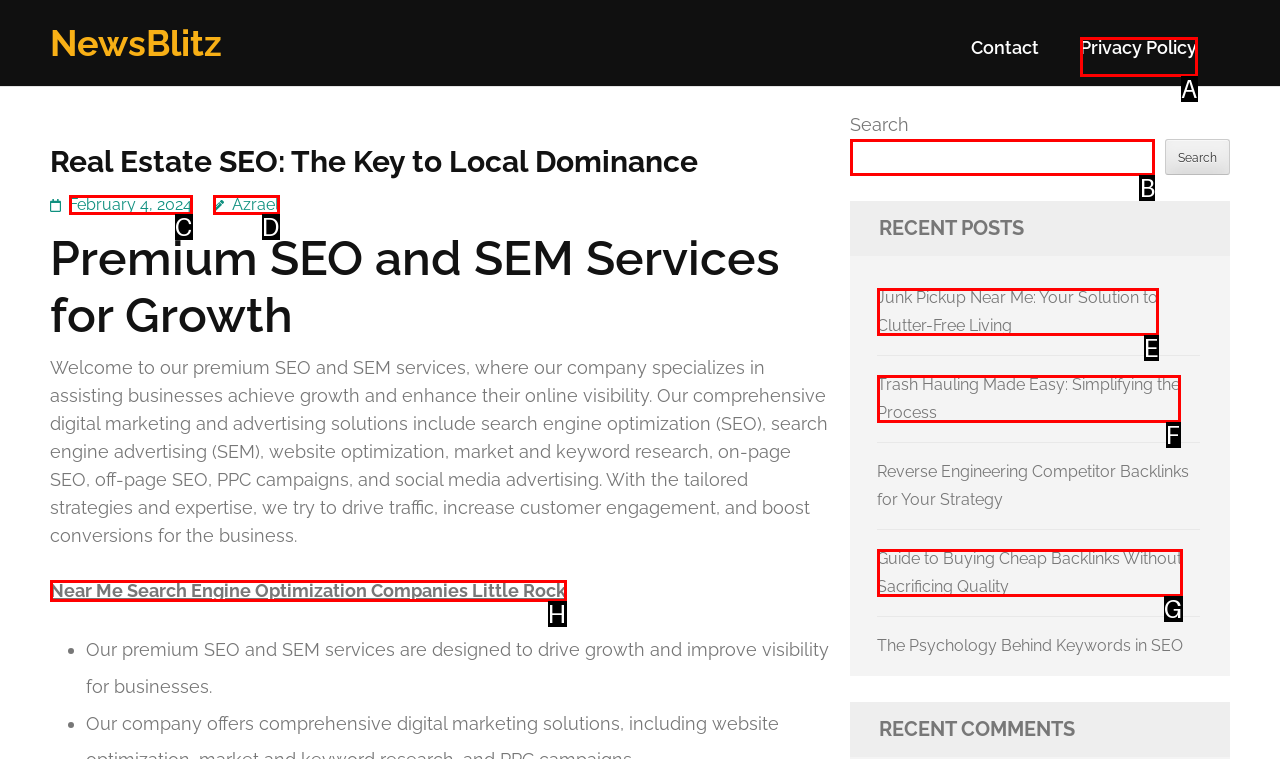Determine the UI element that matches the description: Privacy Policy
Answer with the letter from the given choices.

A